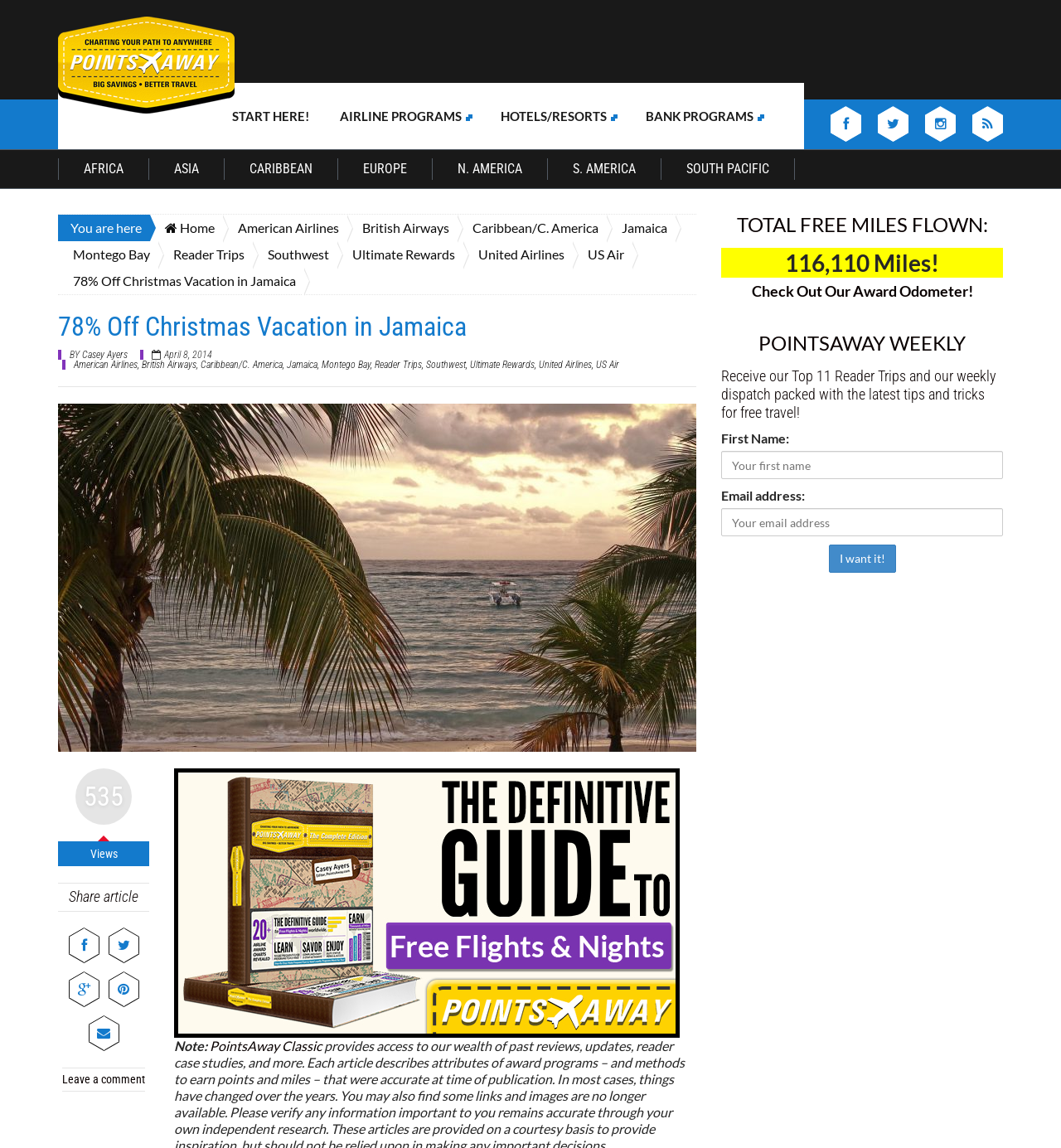What is the destination of the Christmas vacation?
Refer to the image and give a detailed response to the question.

The link '78% Off Christmas Vacation in Jamaica' and the mention of 'Montego Bay' suggest that the destination of the Christmas vacation is Jamaica.